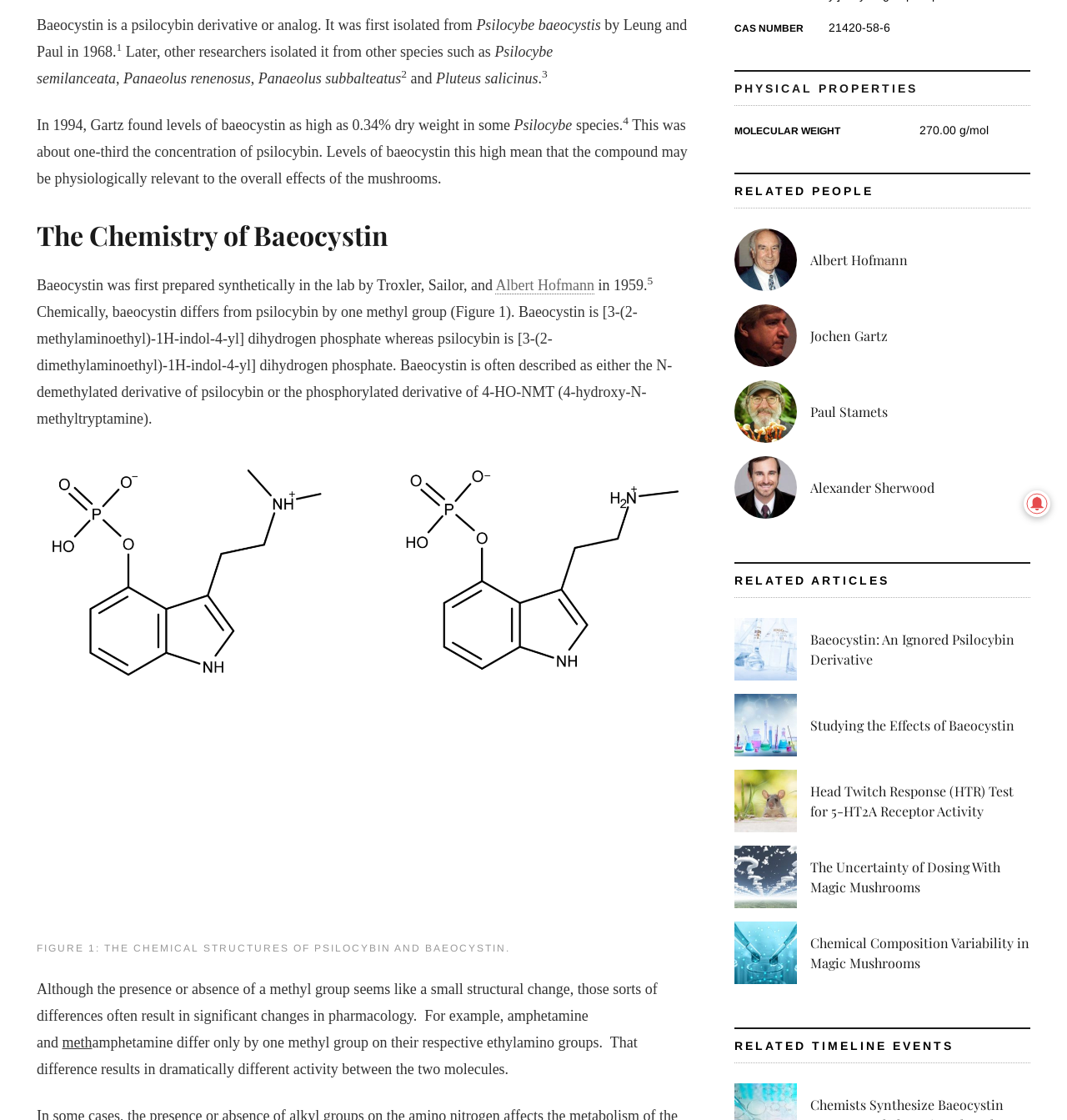Using the element description: "Paul Stamets", determine the bounding box coordinates. The coordinates should be in the format [left, top, right, bottom], with values between 0 and 1.

[0.759, 0.359, 0.832, 0.375]